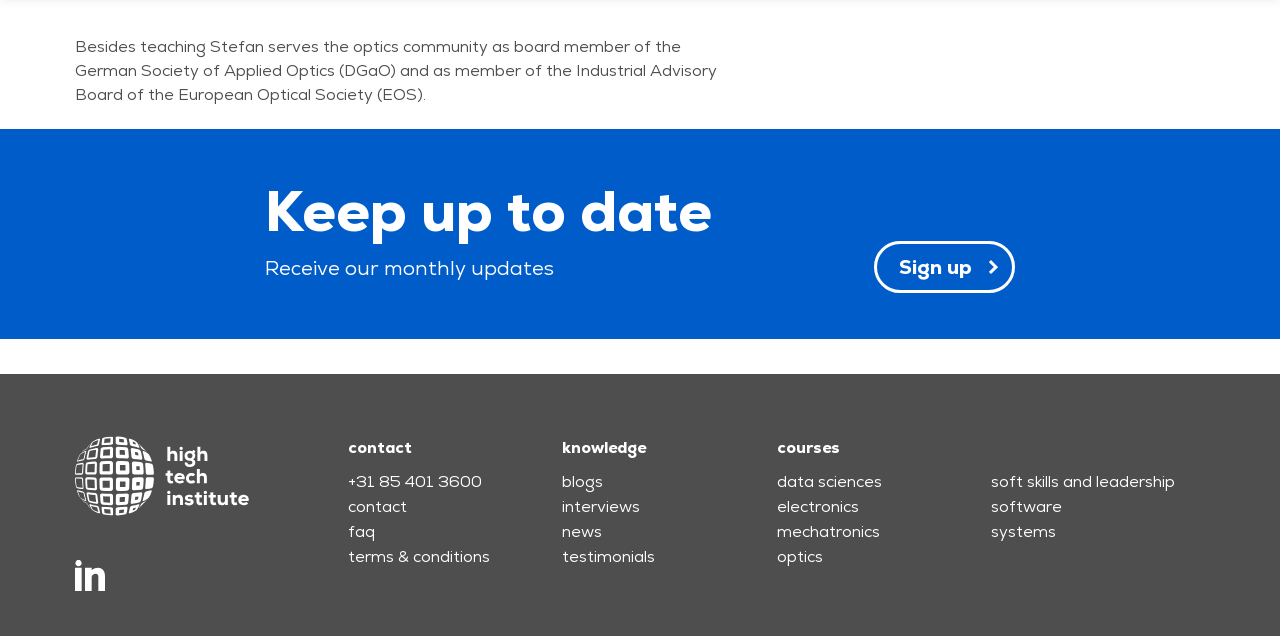Locate the bounding box coordinates of the item that should be clicked to fulfill the instruction: "View testimonials".

[0.439, 0.858, 0.512, 0.892]